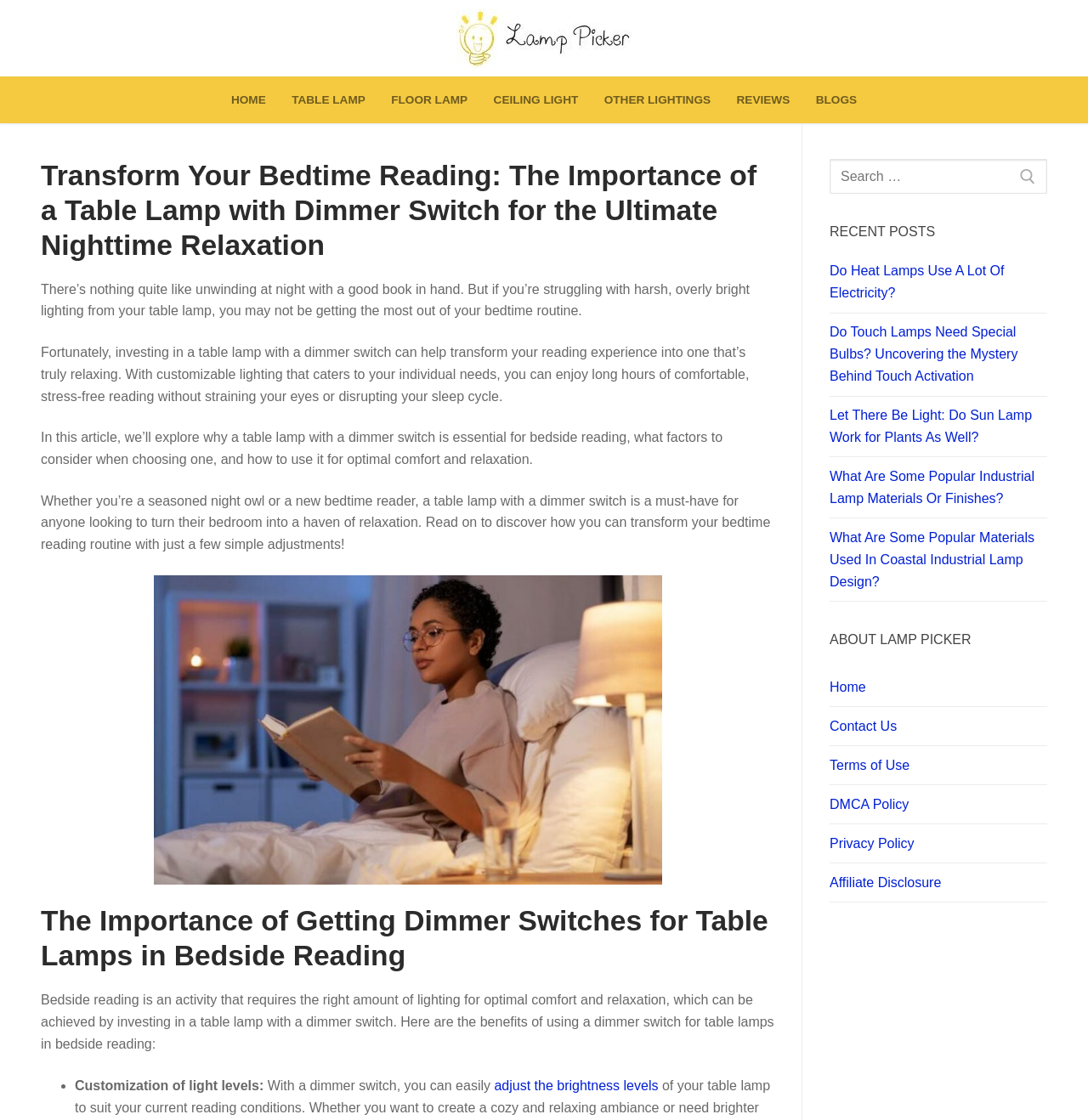What can be searched on this webpage?
Kindly offer a detailed explanation using the data available in the image.

The search bar on the webpage allows users to search for lamp-related topics, which is indicated by the placeholder text 'Search for:'.